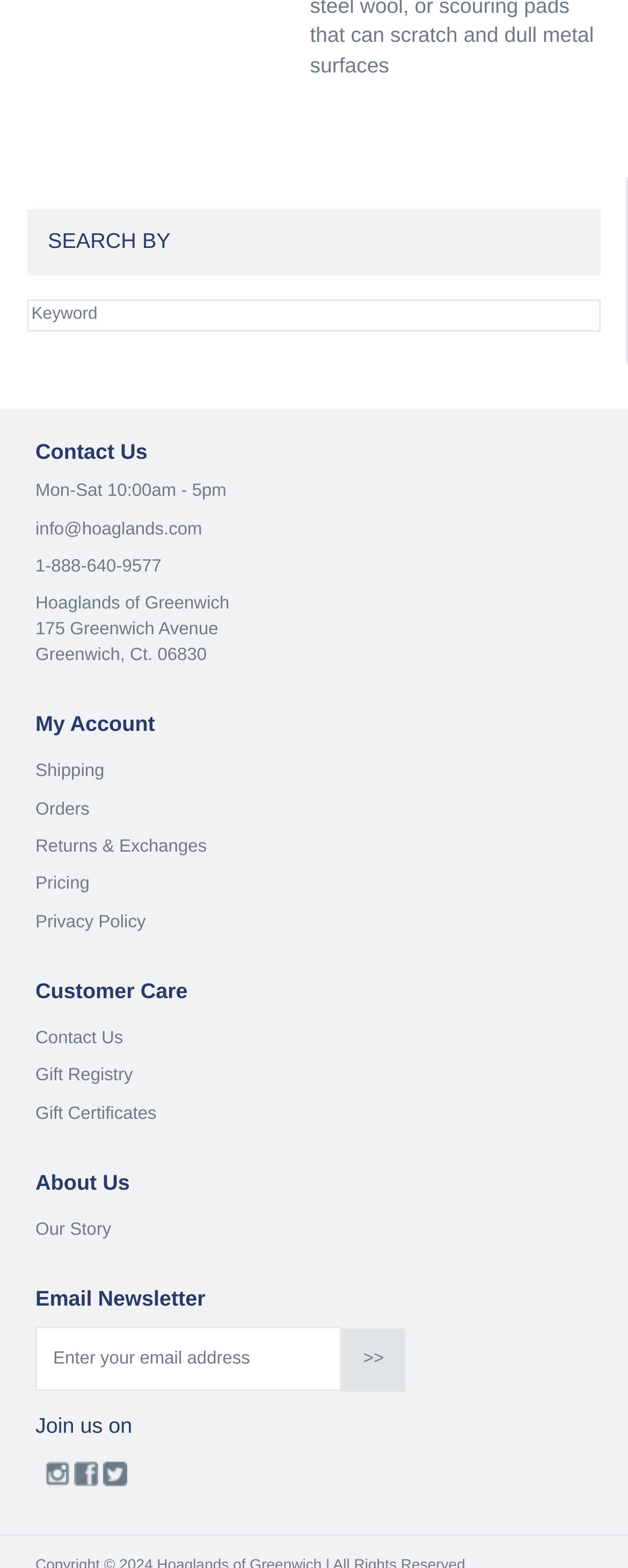Pinpoint the bounding box coordinates of the element that must be clicked to accomplish the following instruction: "Follow on Instagram". The coordinates should be in the format of four float numbers between 0 and 1, i.e., [left, top, right, bottom].

[0.071, 0.929, 0.109, 0.96]